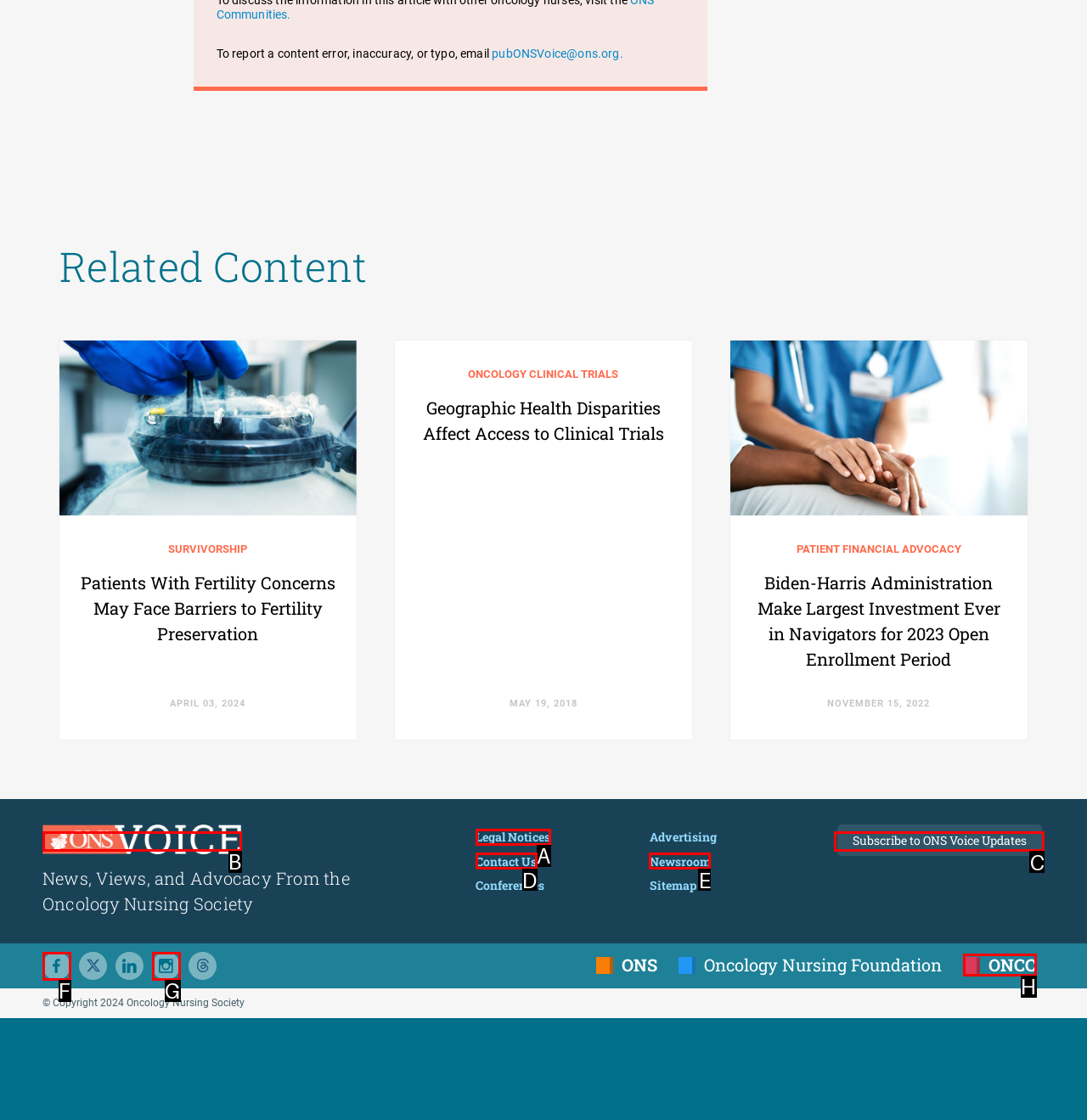Tell me which one HTML element best matches the description: Contact Us Answer with the option's letter from the given choices directly.

D